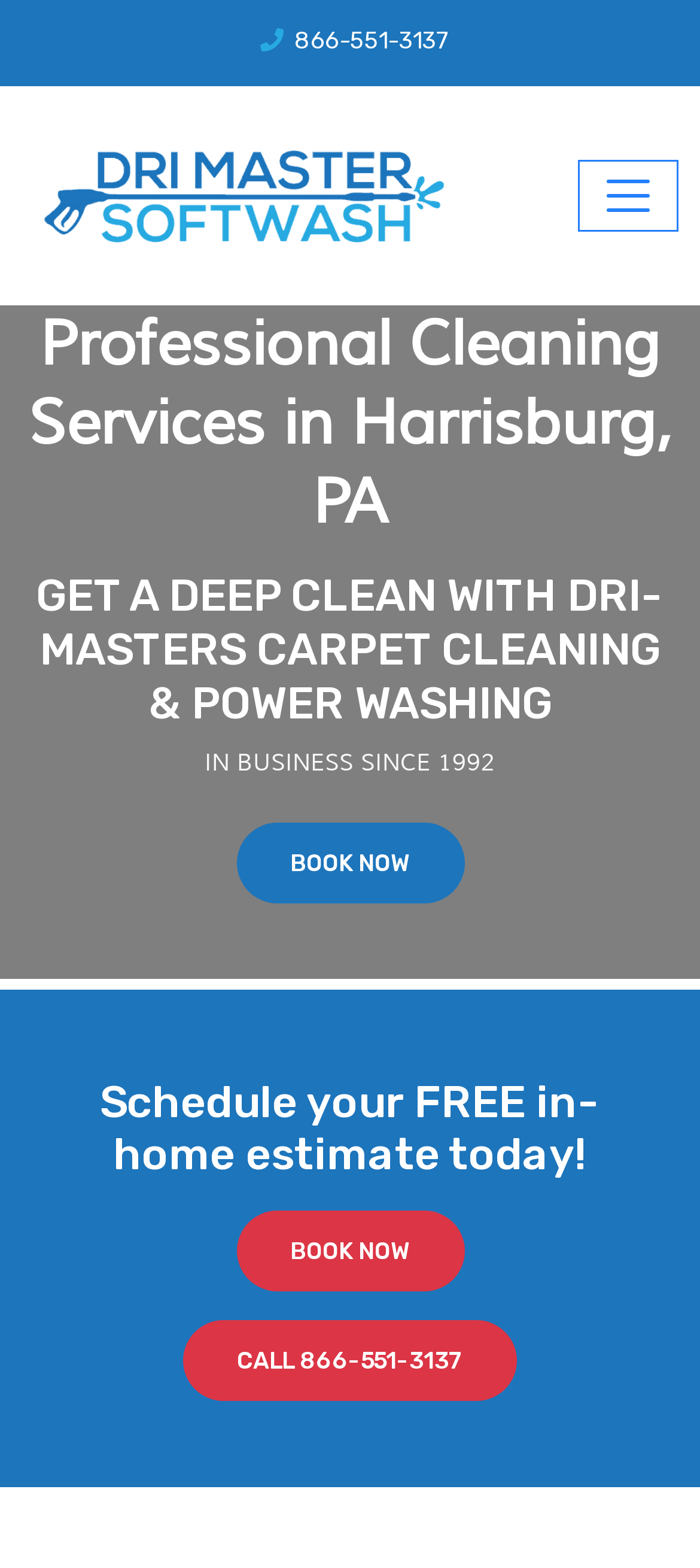Determine the bounding box coordinates of the UI element that matches the following description: "alt="Dri Masters logo"". The coordinates should be four float numbers between 0 and 1 in the format [left, top, right, bottom].

[0.031, 0.077, 0.672, 0.171]